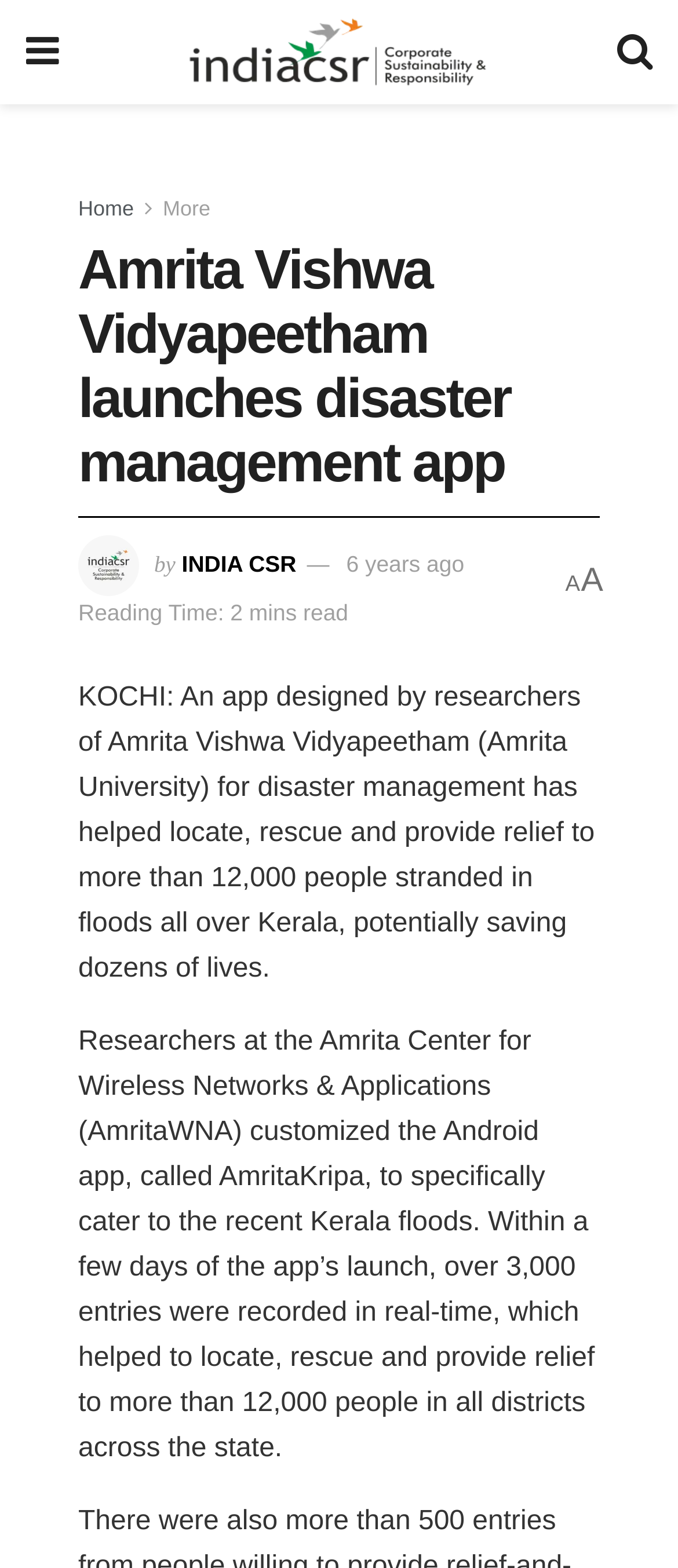What is the name of the university that developed the app?
Deliver a detailed and extensive answer to the question.

The article mentions that the app was designed by researchers of Amrita Vishwa Vidyapeetham, which is also known as Amrita University.